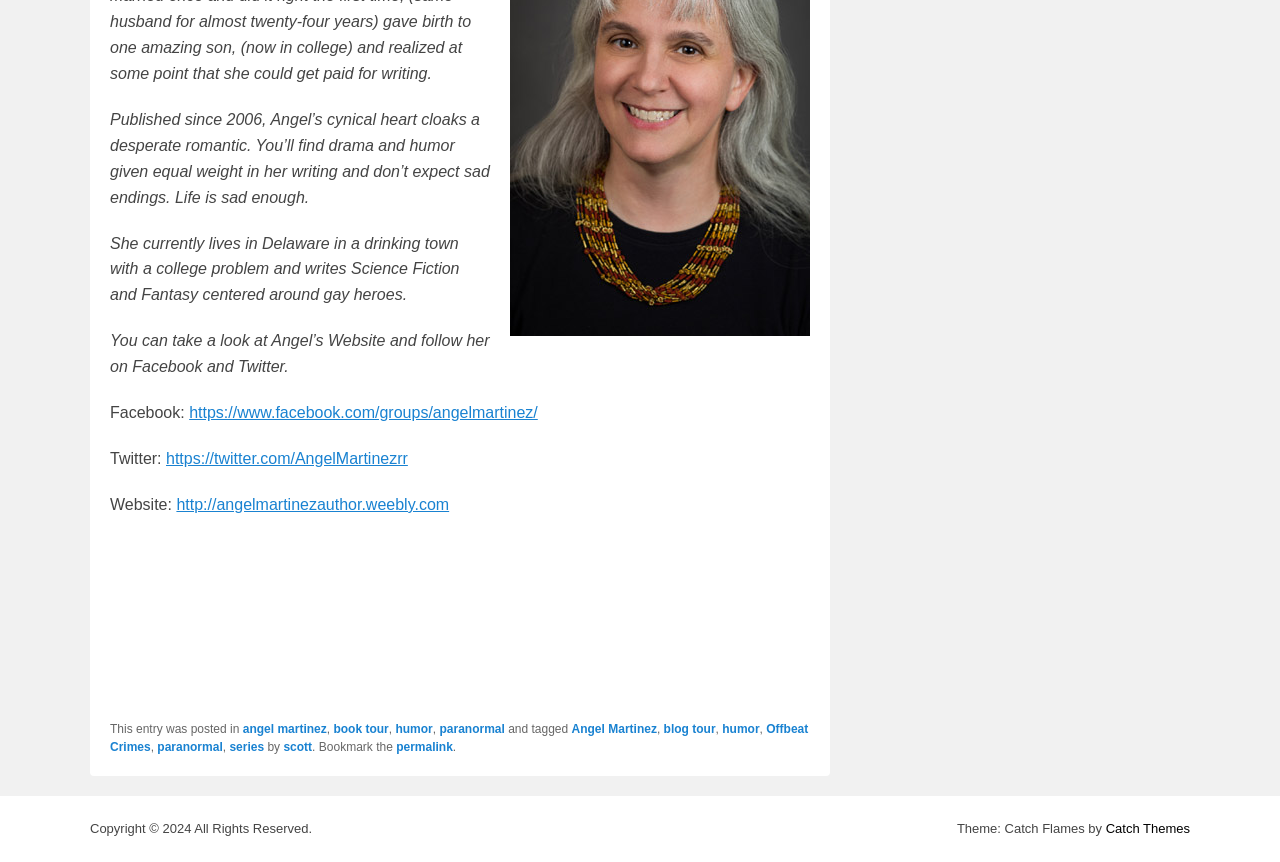What is the genre of the book?
Please answer the question with as much detail as possible using the screenshot.

The genre of the book is mentioned in the text as 'Science Fiction and Fantasy' in the sentence 'She currently lives in Delaware in a drinking town with a college problem and writes Science Fiction and Fantasy centered around gay heroes.'